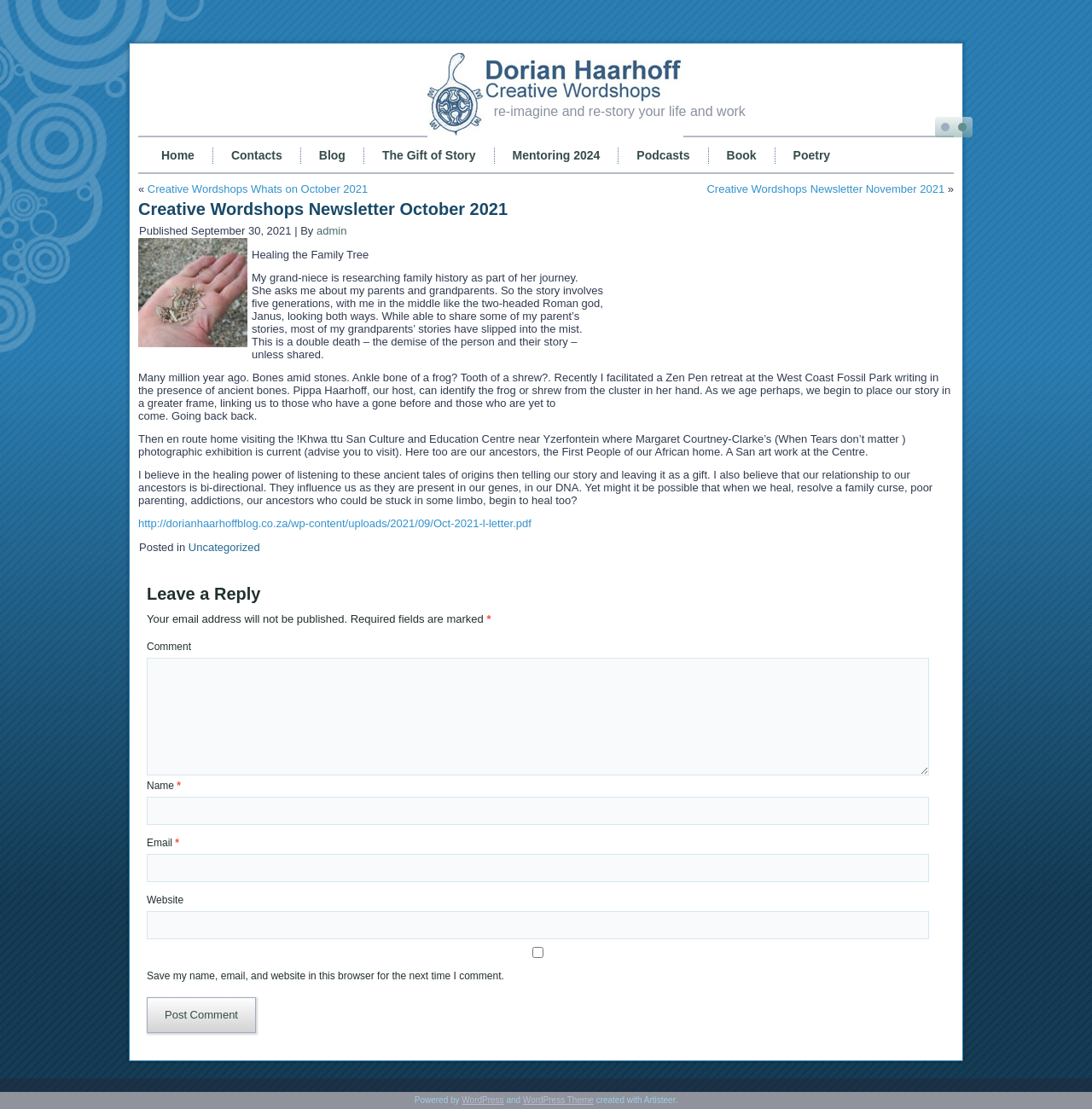Please locate the bounding box coordinates of the element that needs to be clicked to achieve the following instruction: "Click the 'Home' link". The coordinates should be four float numbers between 0 and 1, i.e., [left, top, right, bottom].

[0.134, 0.128, 0.191, 0.152]